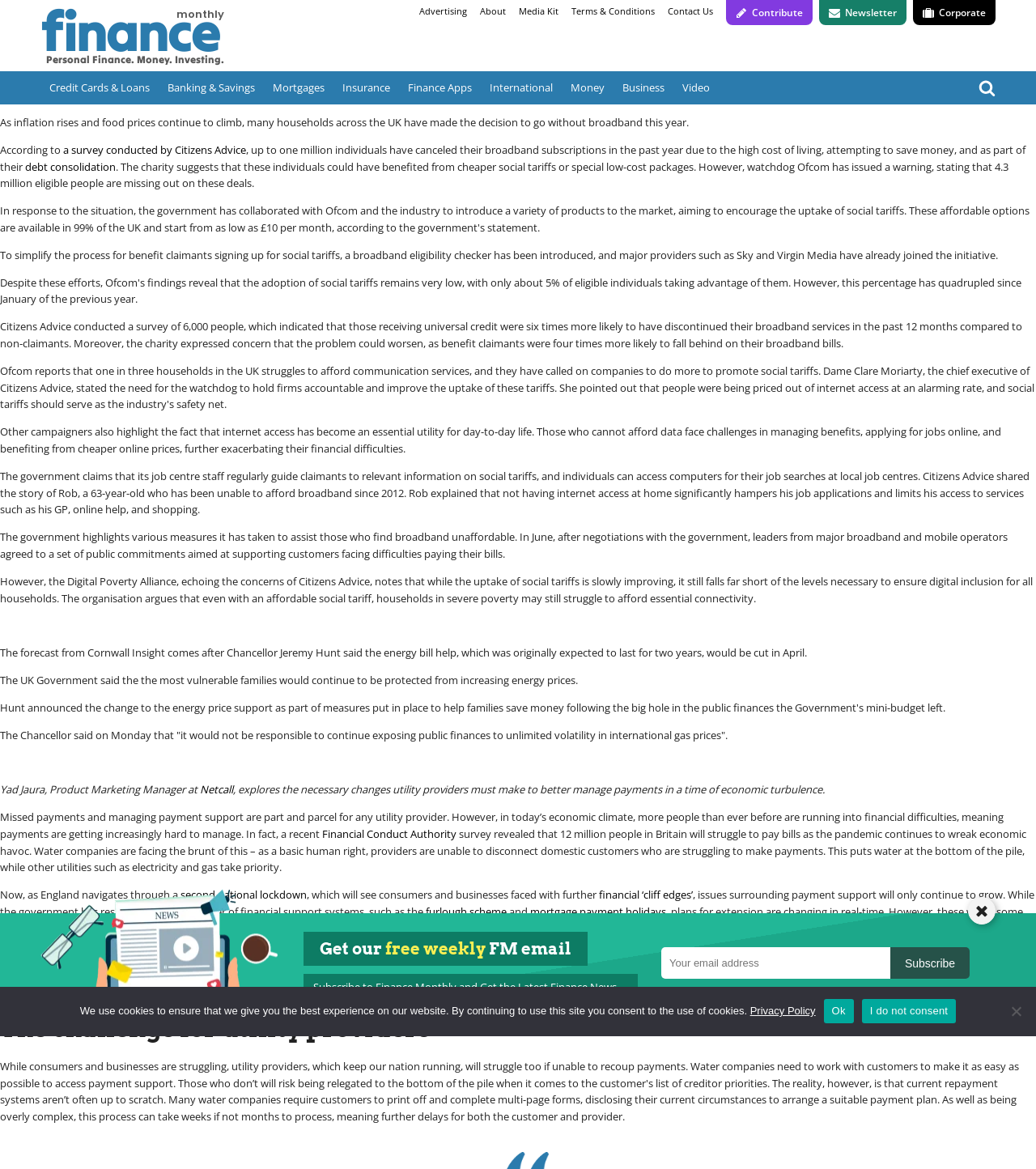Find and provide the bounding box coordinates for the UI element described here: "UK recession". The coordinates should be given as four float numbers between 0 and 1: [left, top, right, bottom].

[0.413, 0.788, 0.473, 0.8]